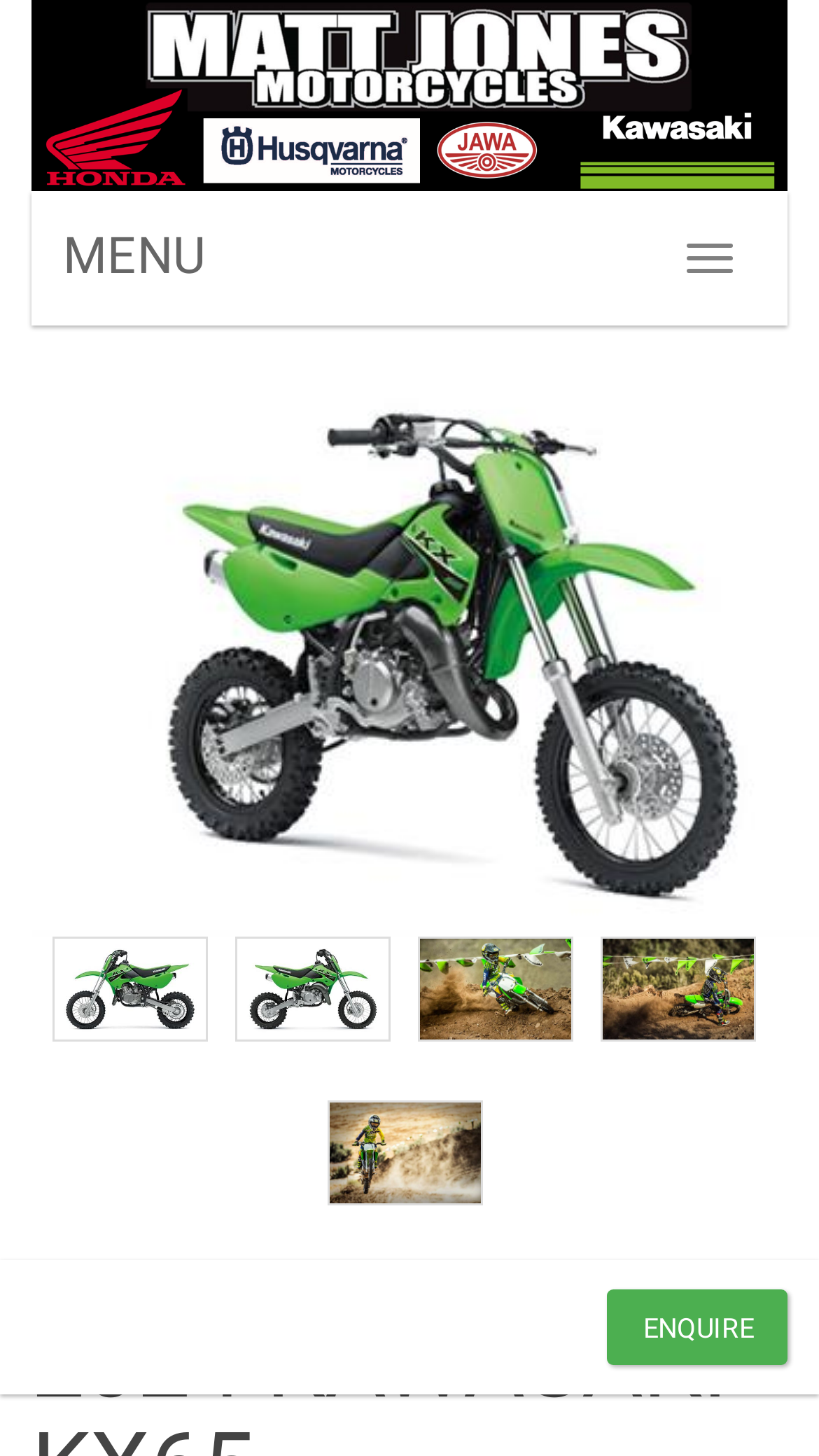Identify the bounding box of the UI element described as follows: "Enquire". Provide the coordinates as four float numbers in the range of 0 to 1 [left, top, right, bottom].

[0.742, 0.885, 0.962, 0.938]